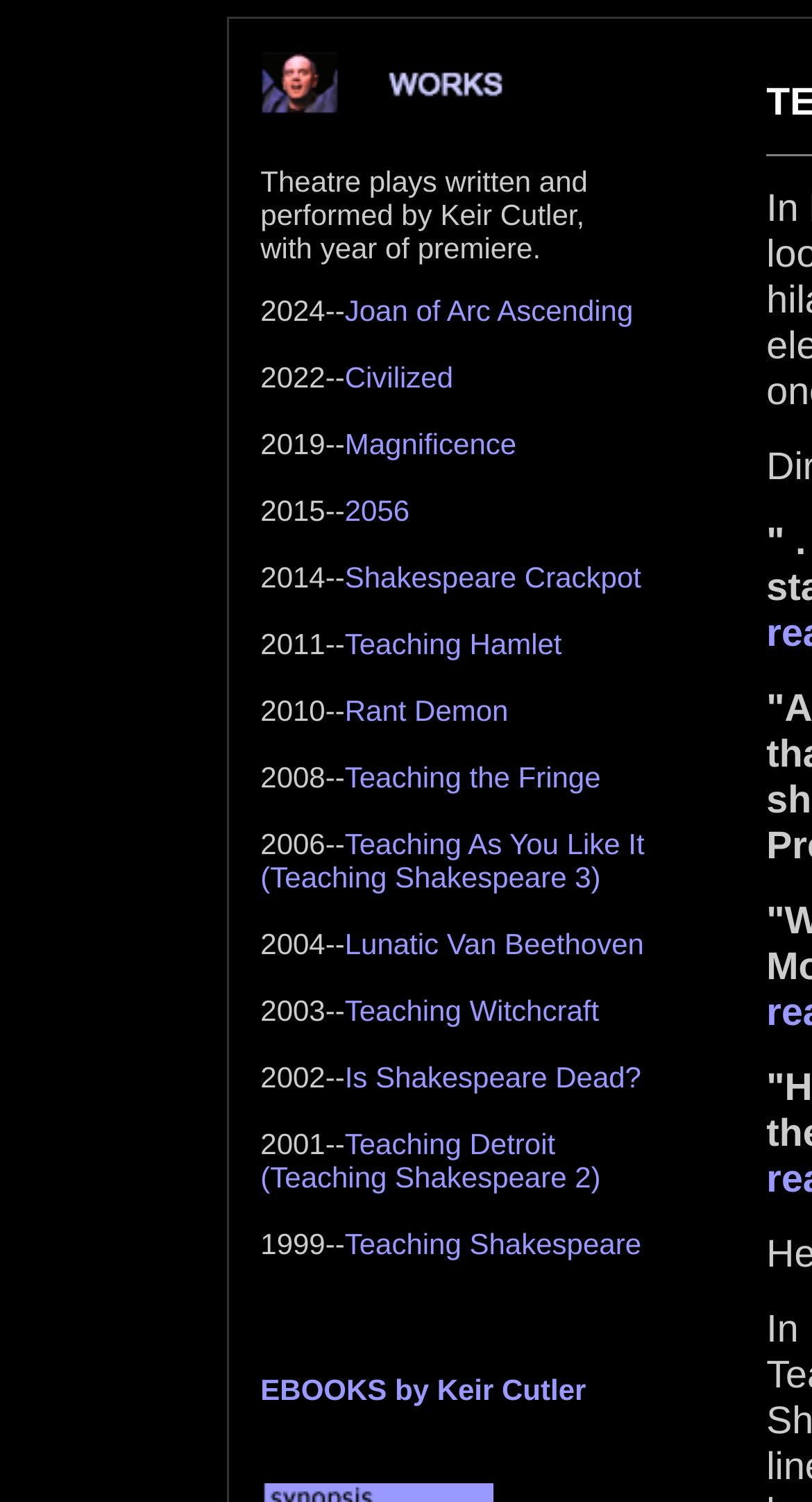Please determine the bounding box coordinates of the element's region to click in order to carry out the following instruction: "Learn more about Magnificence". The coordinates should be four float numbers between 0 and 1, i.e., [left, top, right, bottom].

[0.425, 0.284, 0.636, 0.307]